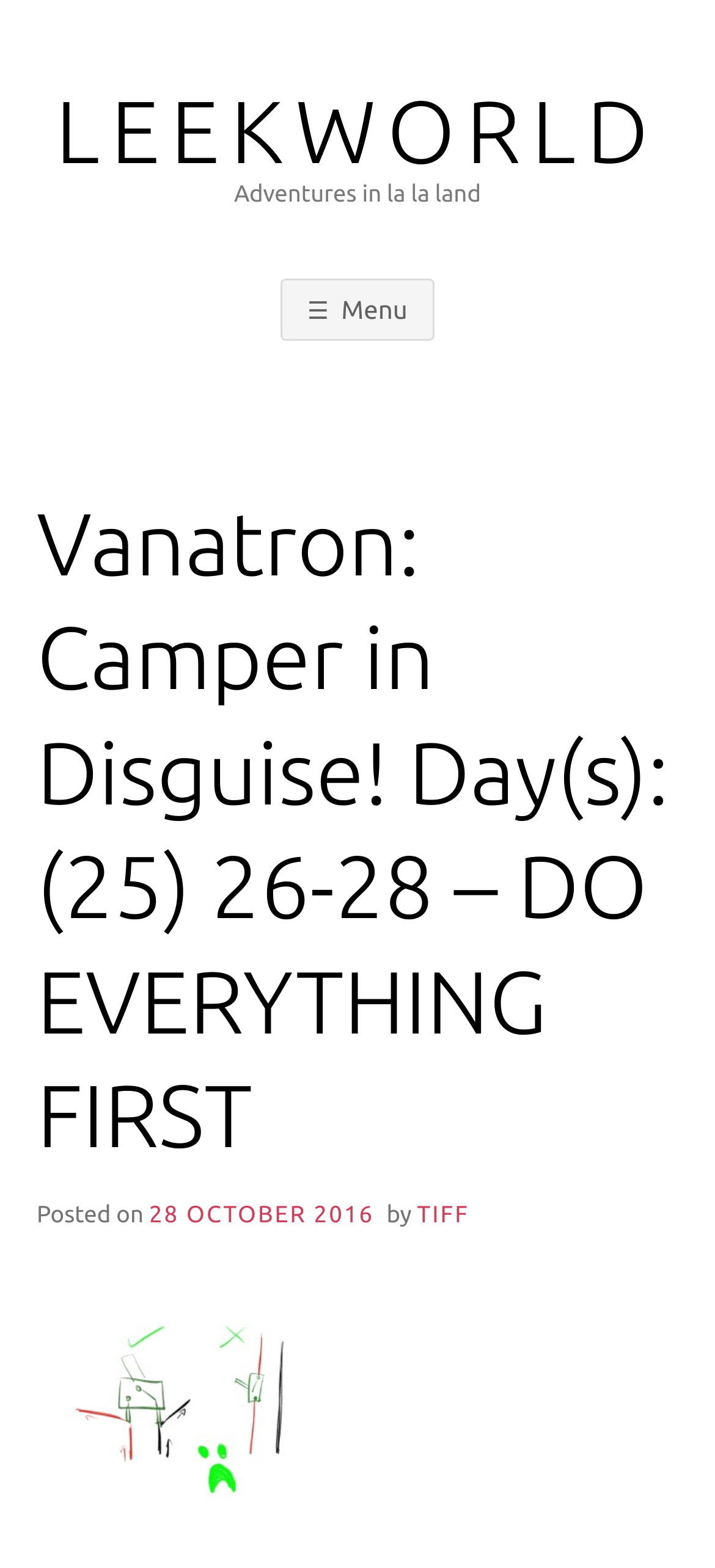When was the post published?
Please provide a comprehensive answer based on the contents of the image.

I found the publication date by looking at the text 'Posted on' which is followed by a link '28 OCTOBER 2016', indicating that the post was published on this date.